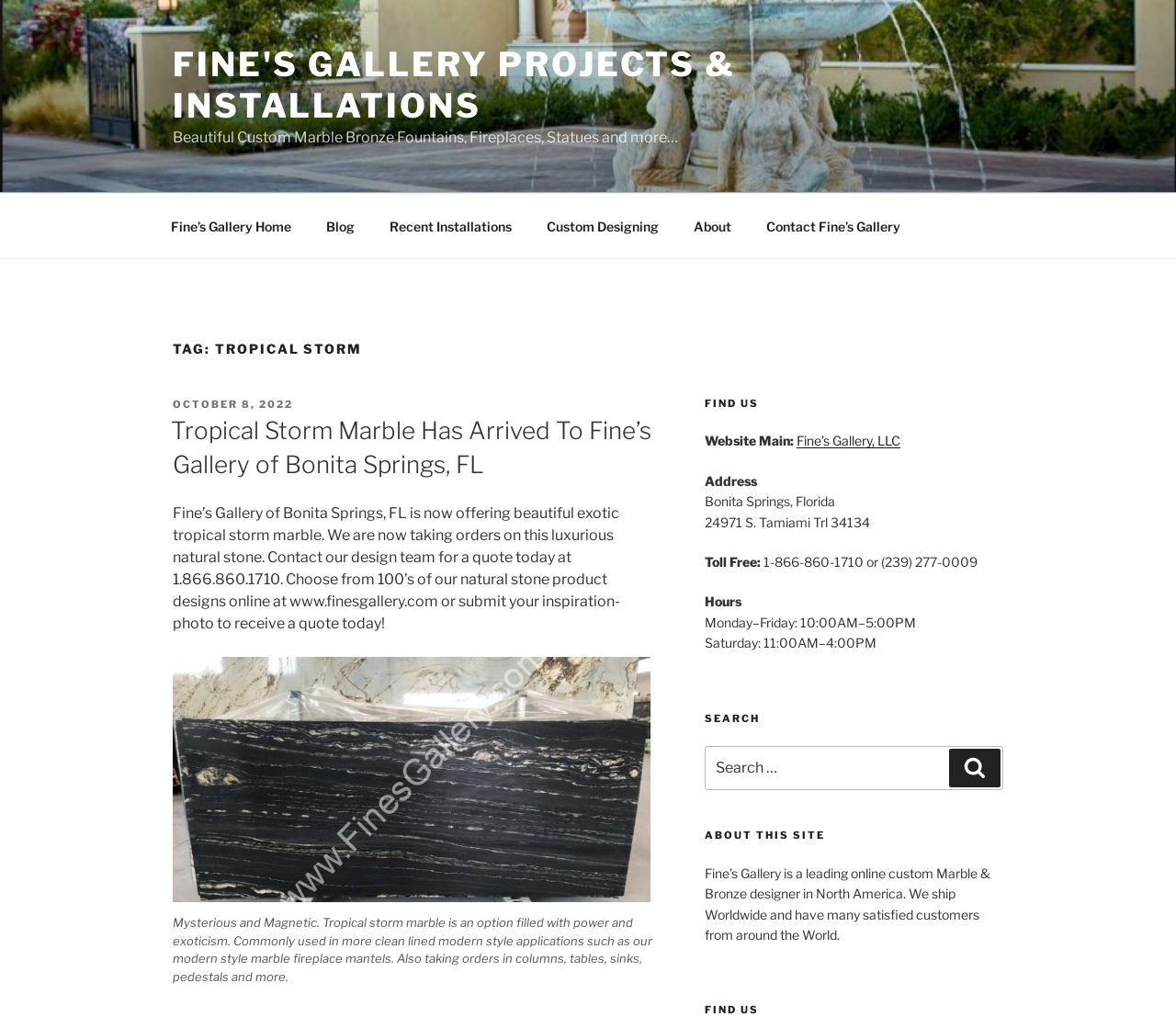Find the bounding box coordinates of the area that needs to be clicked in order to achieve the following instruction: "Navigate to 'Recent Installations'". The coordinates should be specified as four float numbers between 0 and 1, i.e., [left, top, right, bottom].

[0.317, 0.2, 0.448, 0.244]